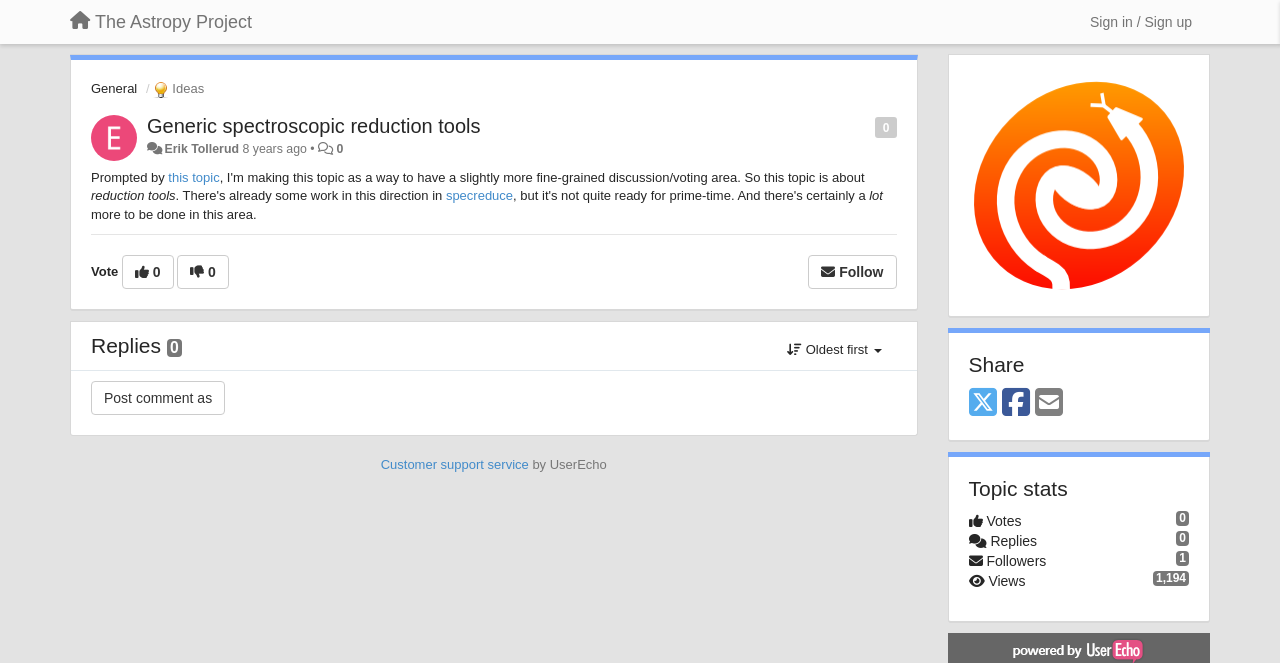Locate the bounding box coordinates of the UI element described by: "Generic spectroscopic reduction tools". Provide the coordinates as four float numbers between 0 and 1, formatted as [left, top, right, bottom].

[0.115, 0.173, 0.375, 0.206]